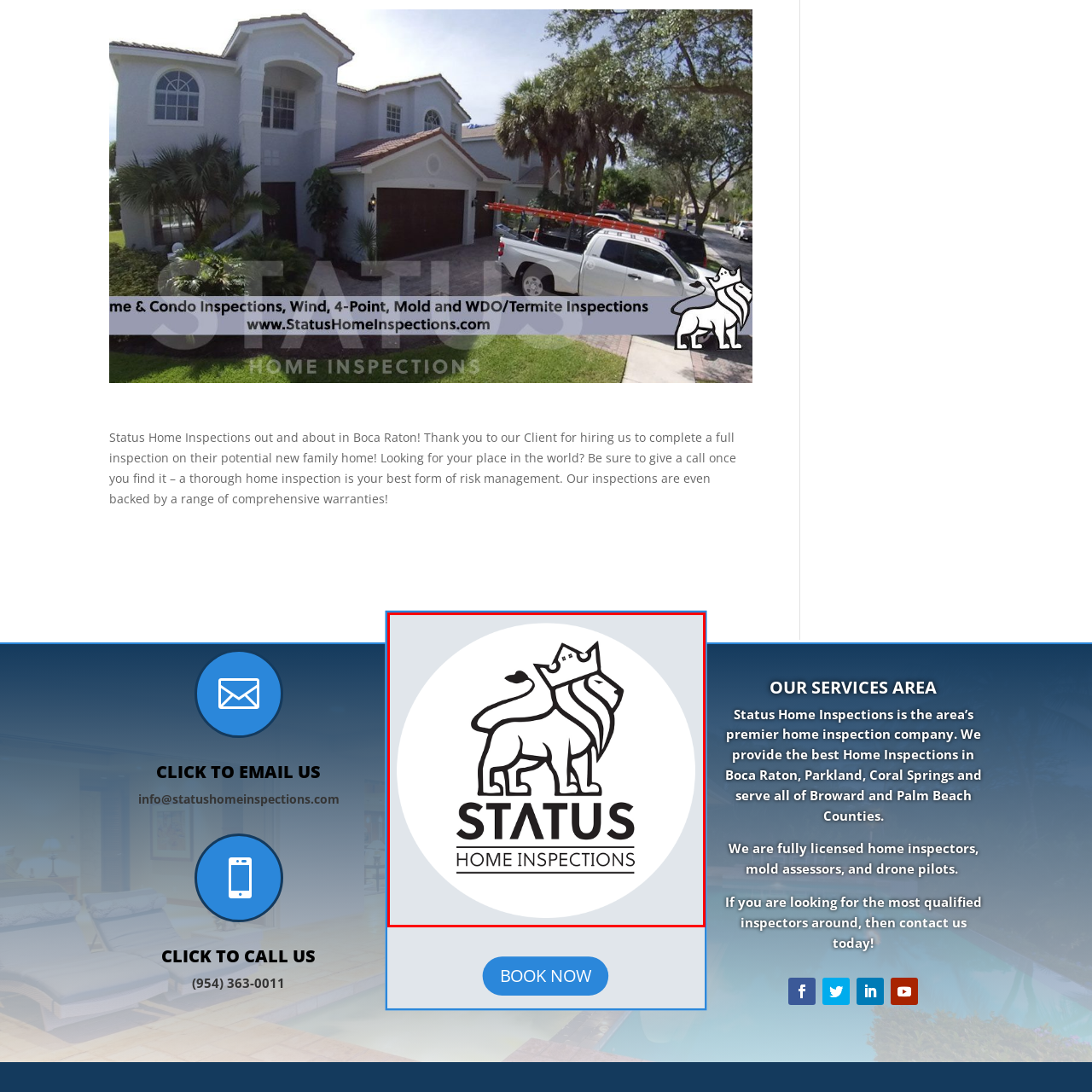Concentrate on the image highlighted by the red boundary and deliver a detailed answer to the following question, using the information from the image:
What is the symbol on the logo?

The logo features a stylized lion, which symbolizes strength and reliability, as stated in the caption.